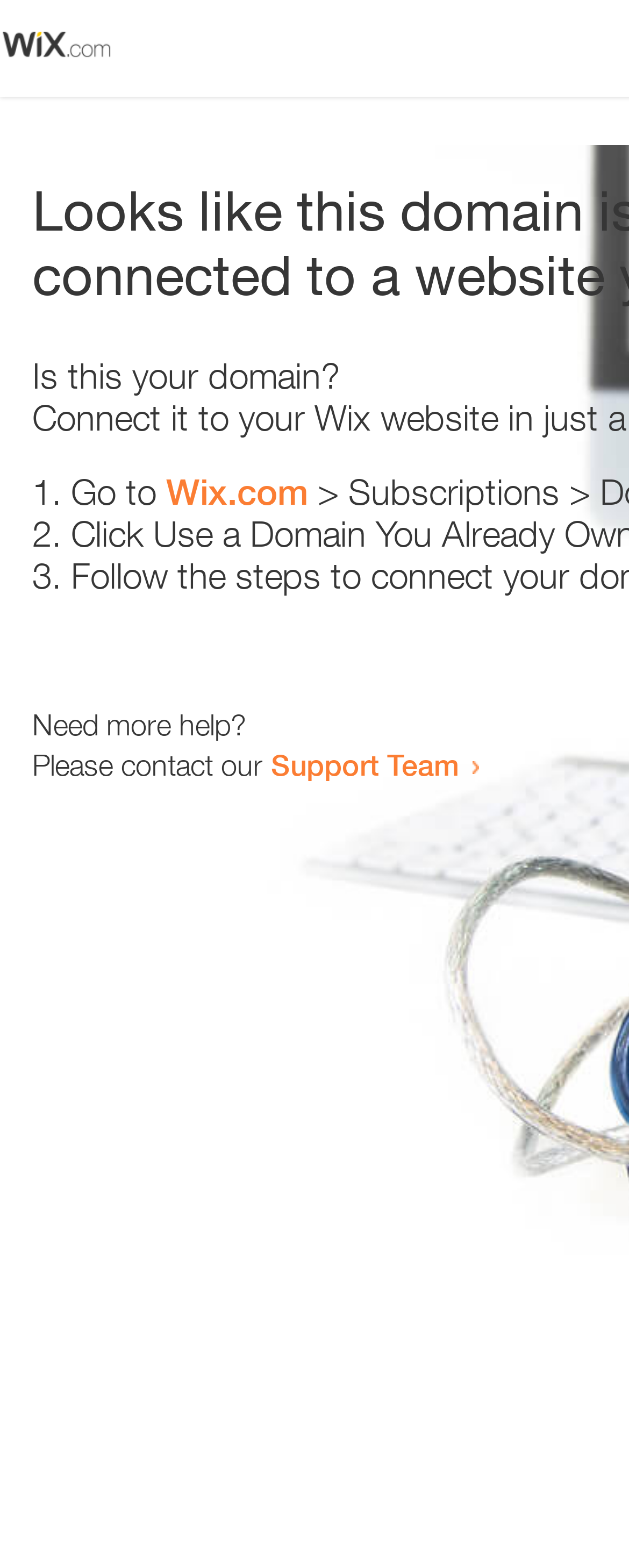Given the description of the UI element: "Wix.com", predict the bounding box coordinates in the form of [left, top, right, bottom], with each value being a float between 0 and 1.

[0.264, 0.3, 0.49, 0.327]